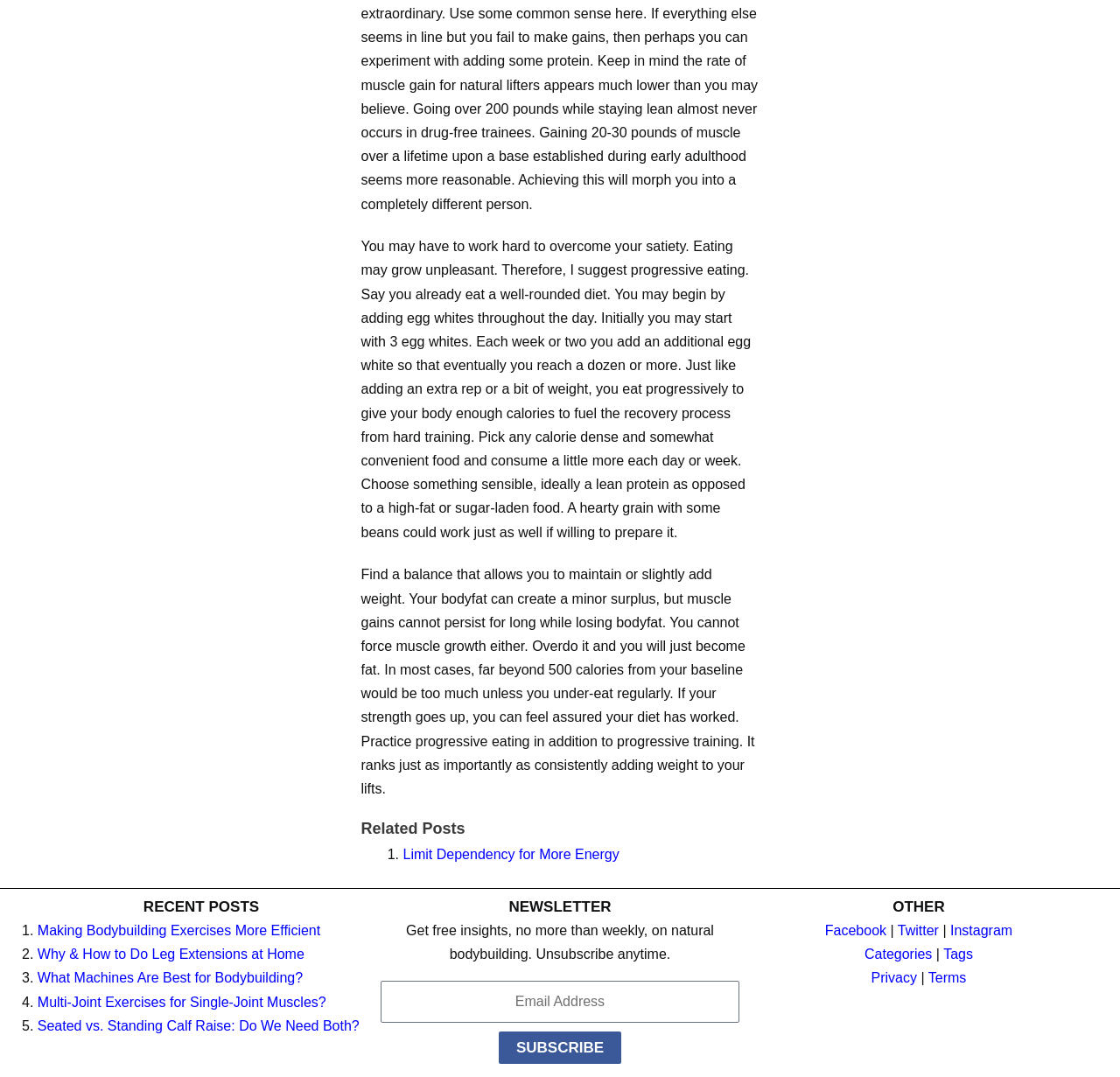Locate the bounding box coordinates of the item that should be clicked to fulfill the instruction: "Read the article 'Limit Dependency for More Energy'".

[0.36, 0.787, 0.553, 0.8]